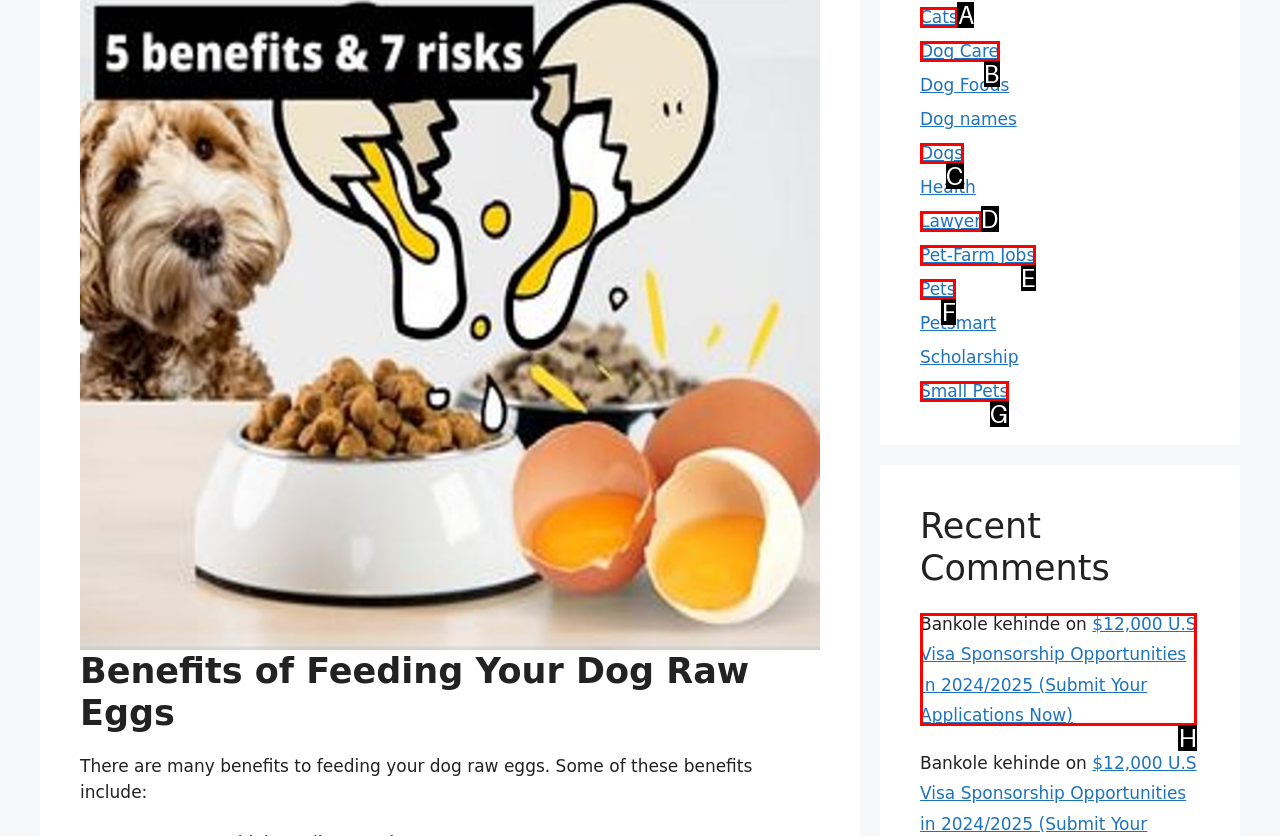Tell me which one HTML element best matches the description: Pet-Farm Jobs Answer with the option's letter from the given choices directly.

E